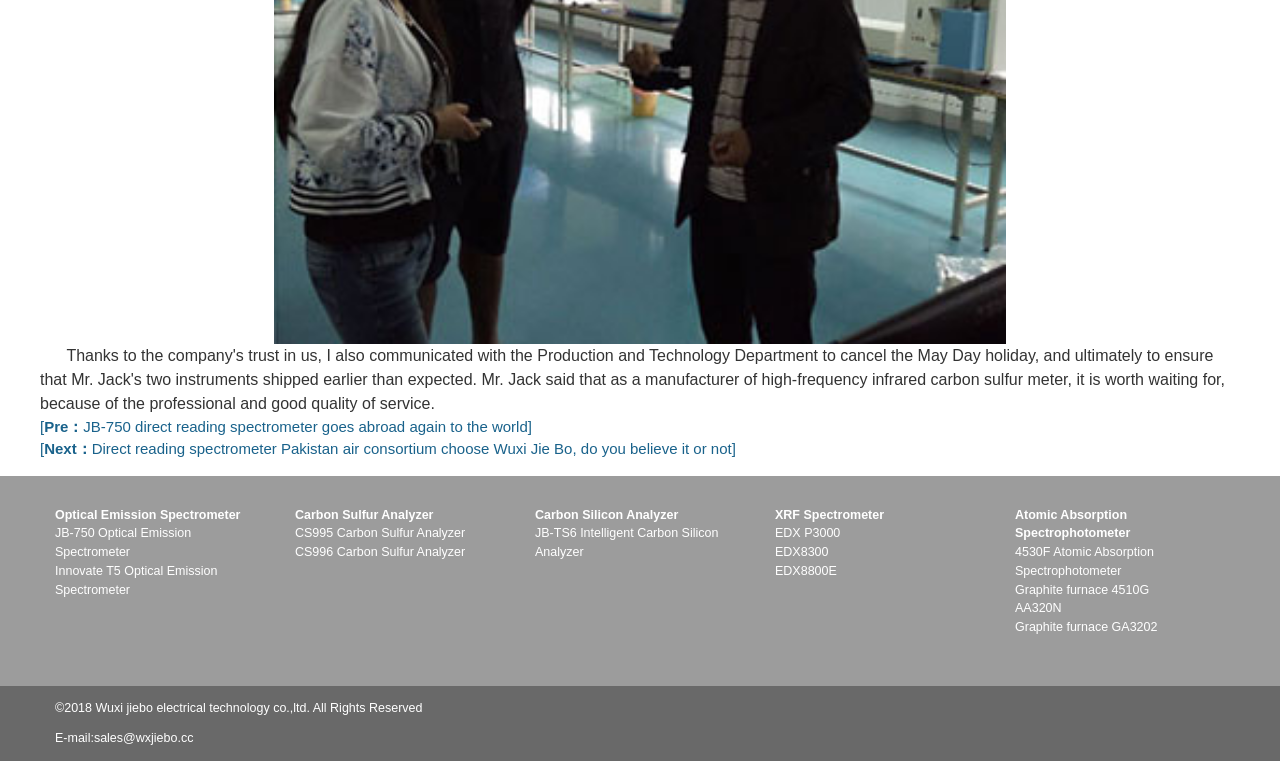Point out the bounding box coordinates of the section to click in order to follow this instruction: "Read about 4530F Atomic Absorption Spectrophotometer".

[0.793, 0.716, 0.902, 0.759]